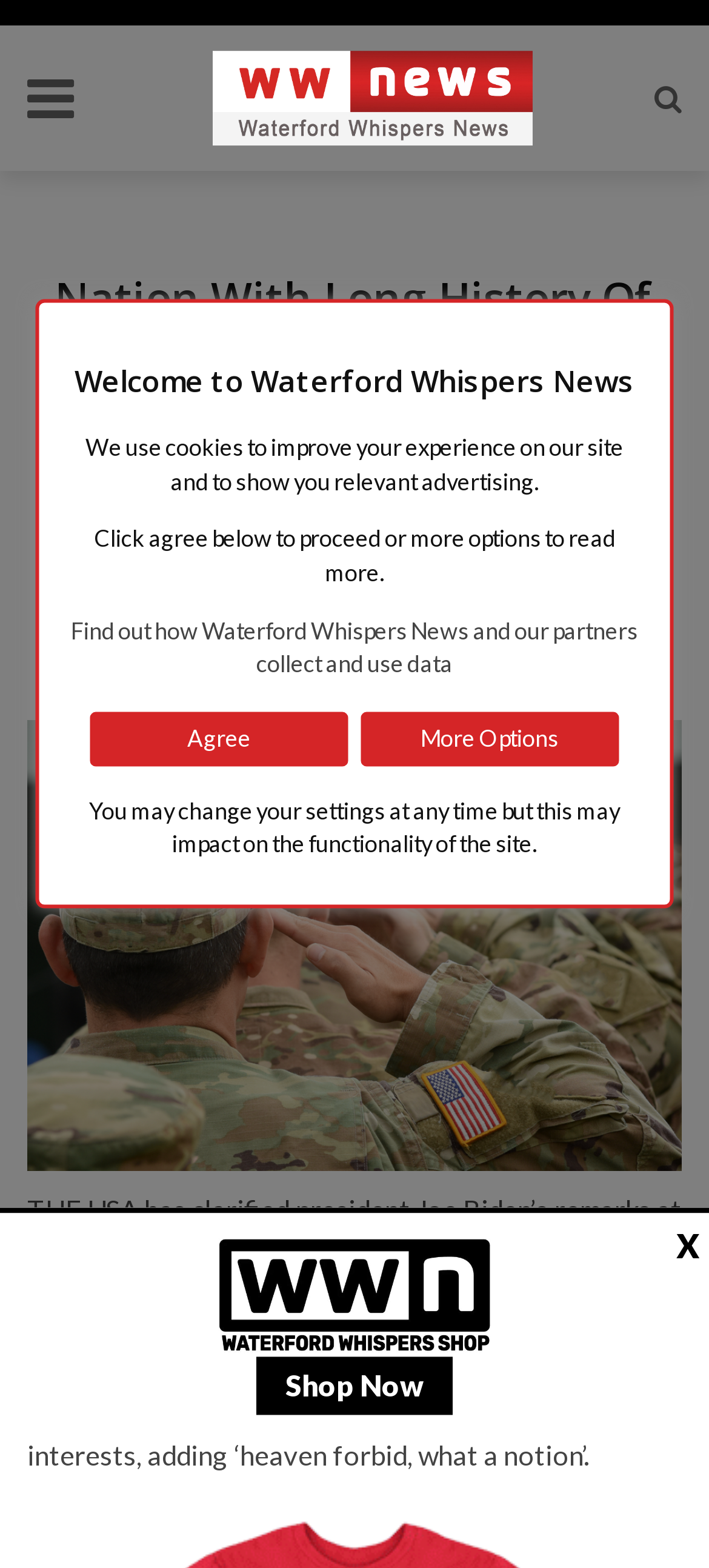Please specify the bounding box coordinates of the clickable region to carry out the following instruction: "Read breaking news". The coordinates should be four float numbers between 0 and 1, in the format [left, top, right, bottom].

[0.077, 0.345, 0.318, 0.366]